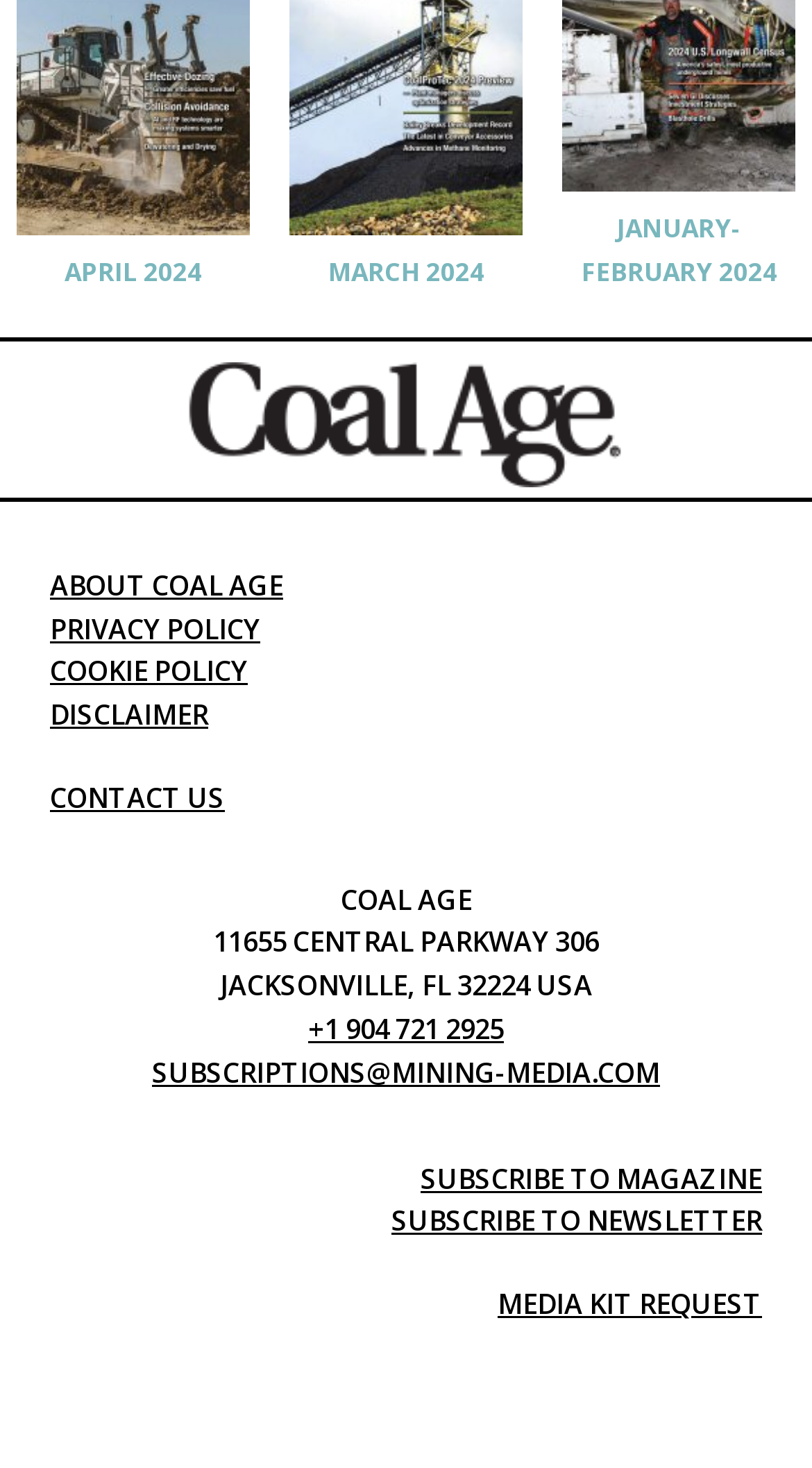Answer this question in one word or a short phrase: What is the phone number?

+1 904 721 2925